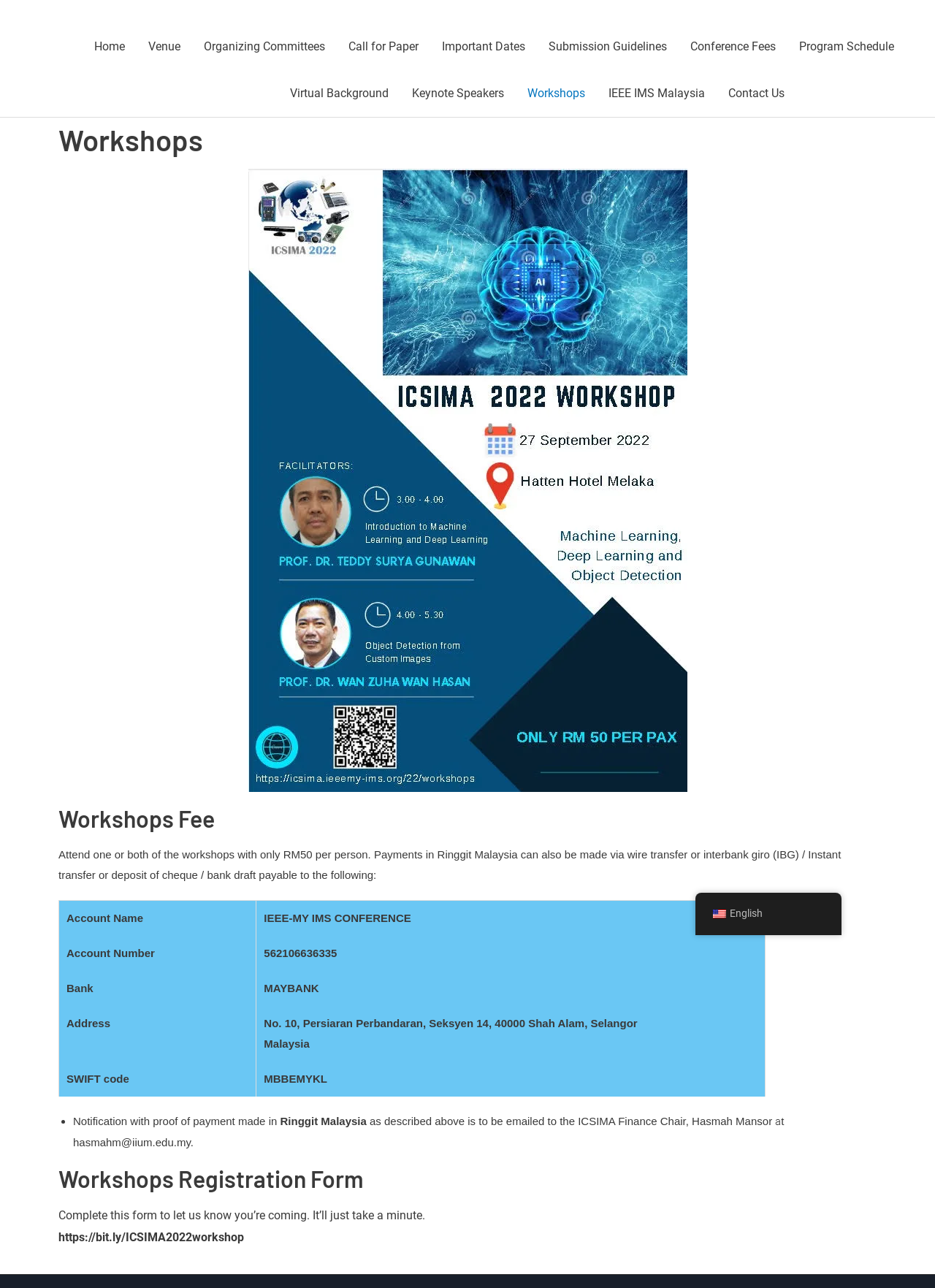What is the email address of the ICSIMA Finance Chair?
Give a thorough and detailed response to the question.

According to the webpage, the email address of the ICSIMA Finance Chair, Hasmah Mansor, is t hasmahm@iium.edu.my, where proof of payment should be emailed.